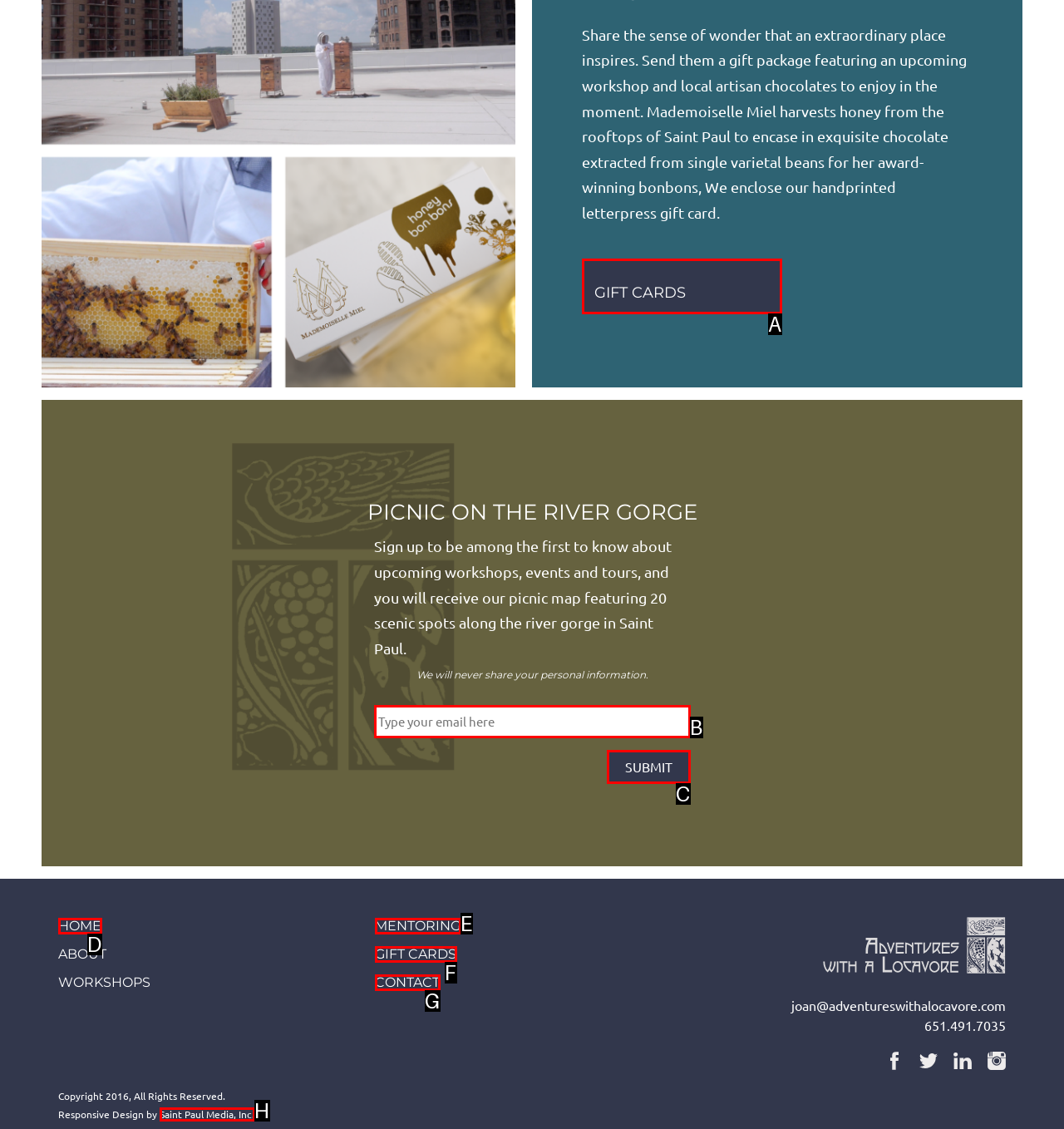Select the appropriate option that fits: name="EMAIL" placeholder="Type your email here"
Reply with the letter of the correct choice.

B